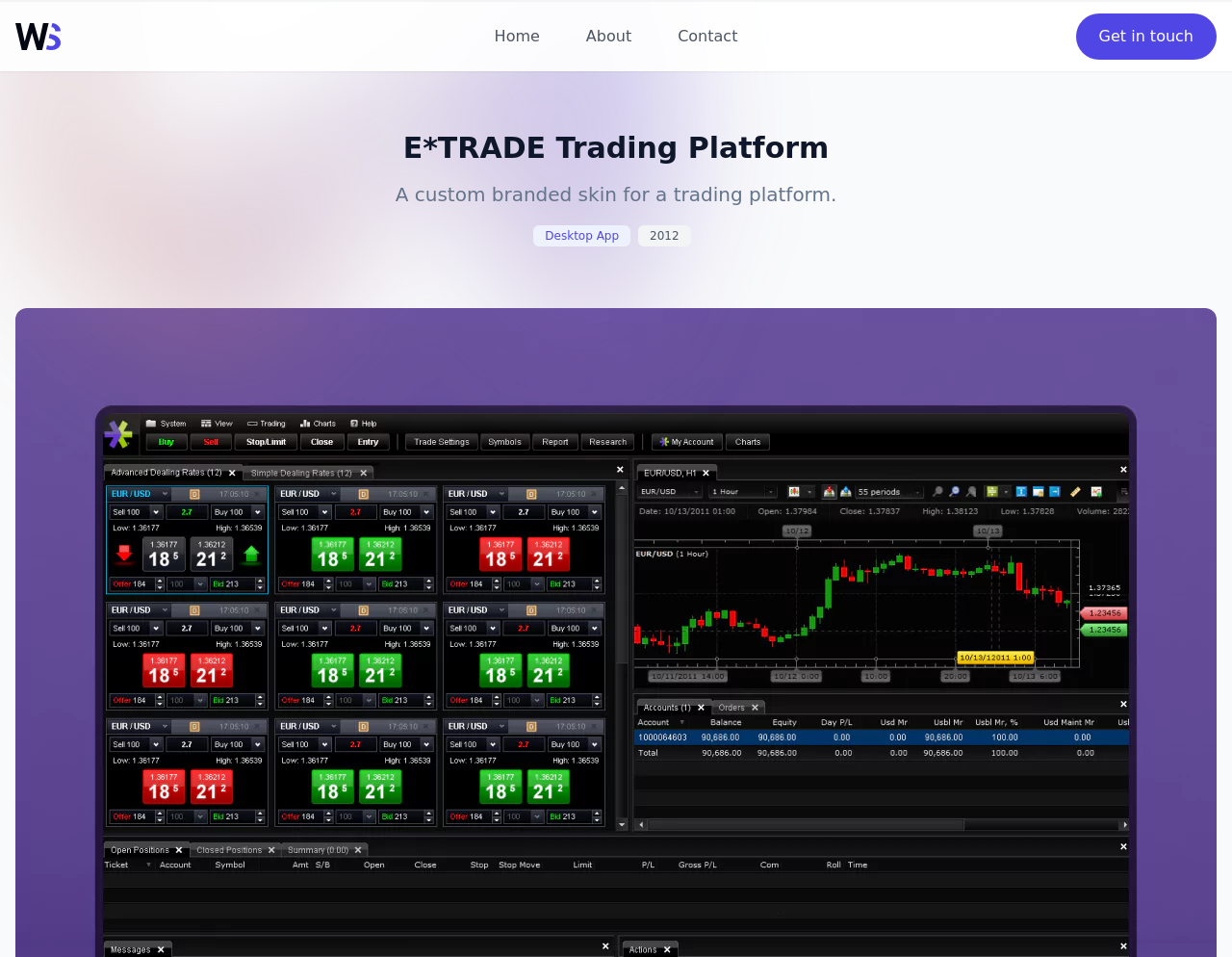Please reply to the following question with a single word or a short phrase:
How many navigation links are there?

4